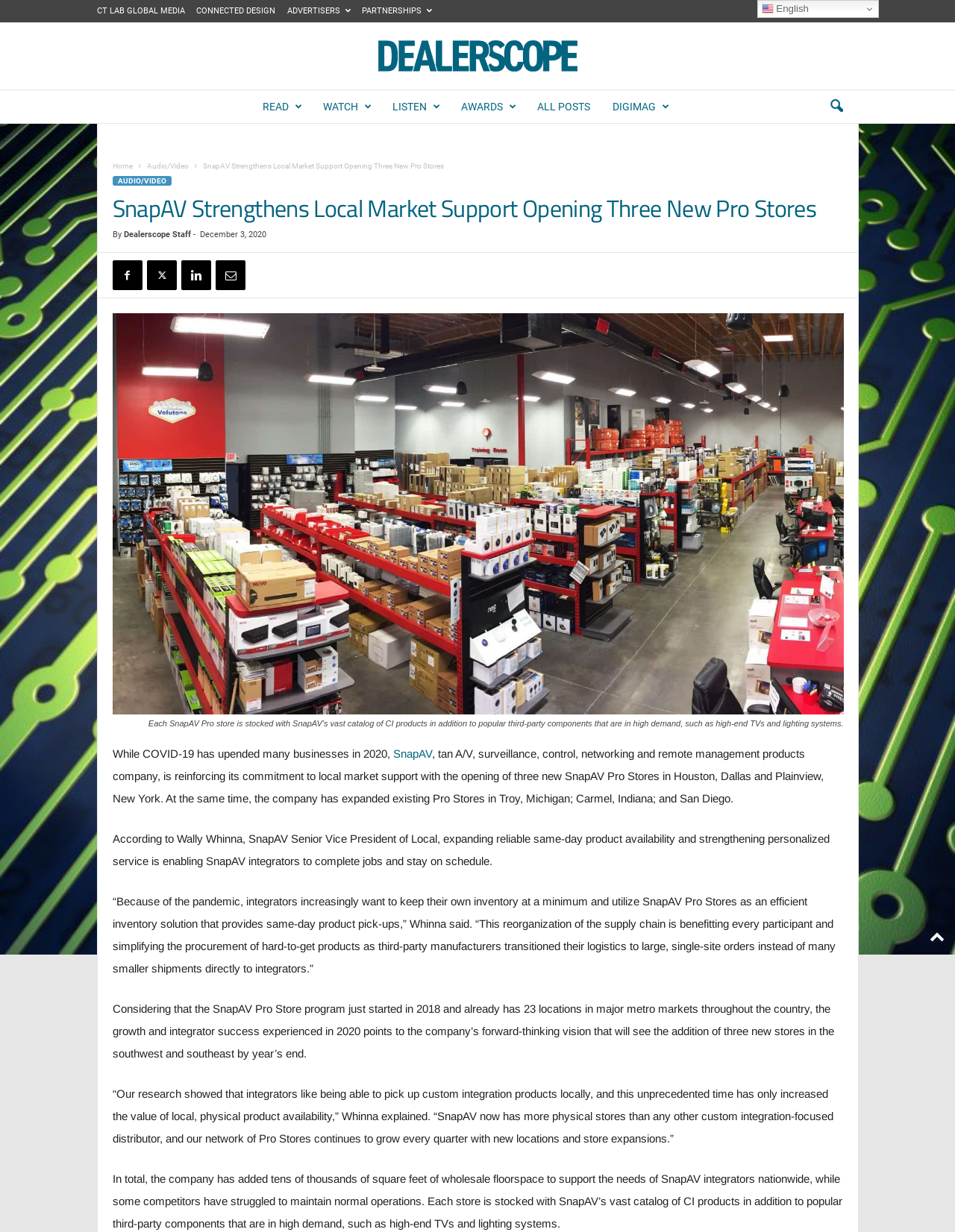Find the bounding box coordinates of the element to click in order to complete this instruction: "Click on the 'READ' link". The bounding box coordinates must be four float numbers between 0 and 1, denoted as [left, top, right, bottom].

[0.263, 0.073, 0.327, 0.1]